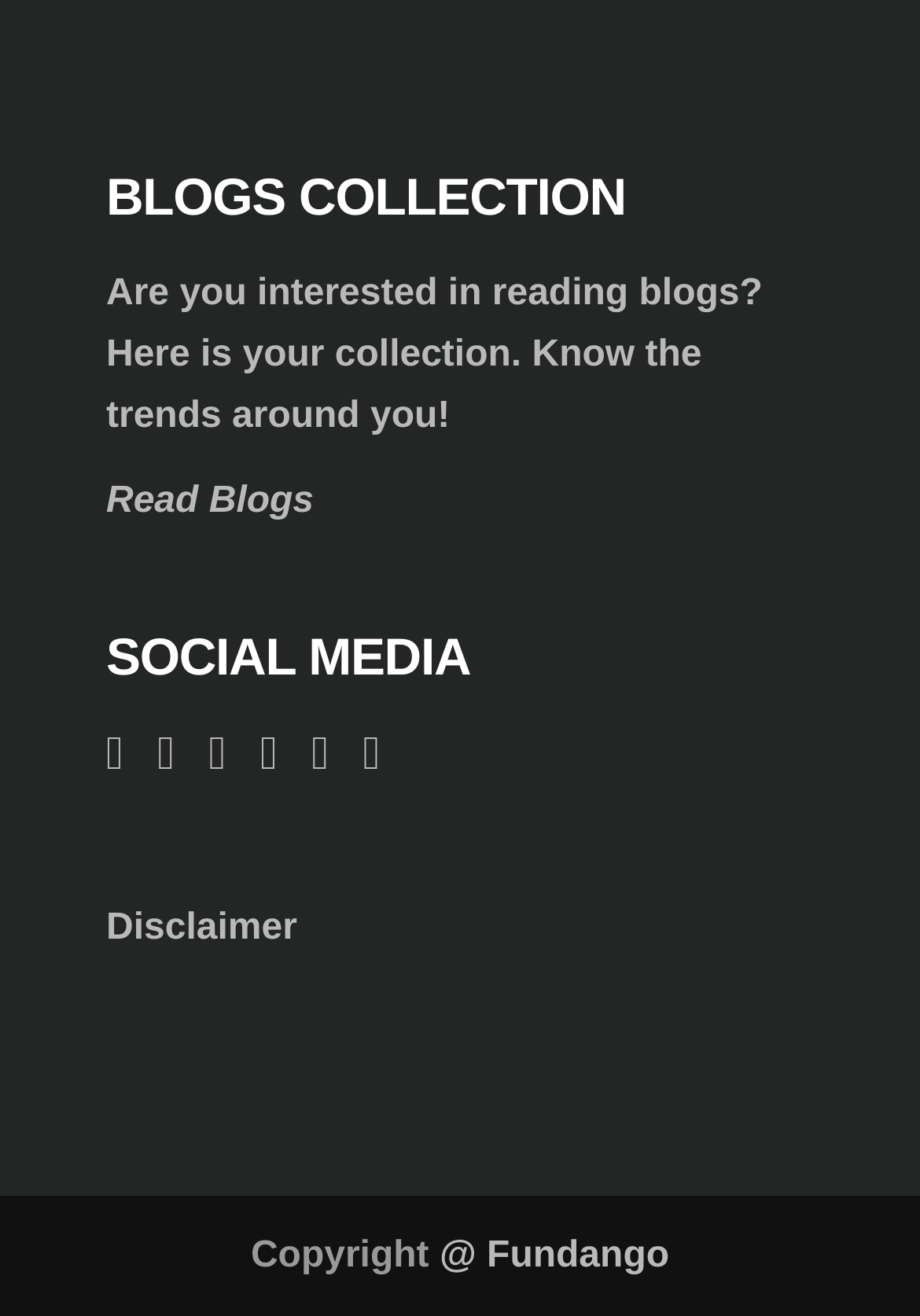Look at the image and answer the question in detail:
What is the copyright symbol on the webpage?

The webpage has a static text '@' which is a copyright symbol, indicating that the content on the webpage is copyrighted by 'Fundango'.